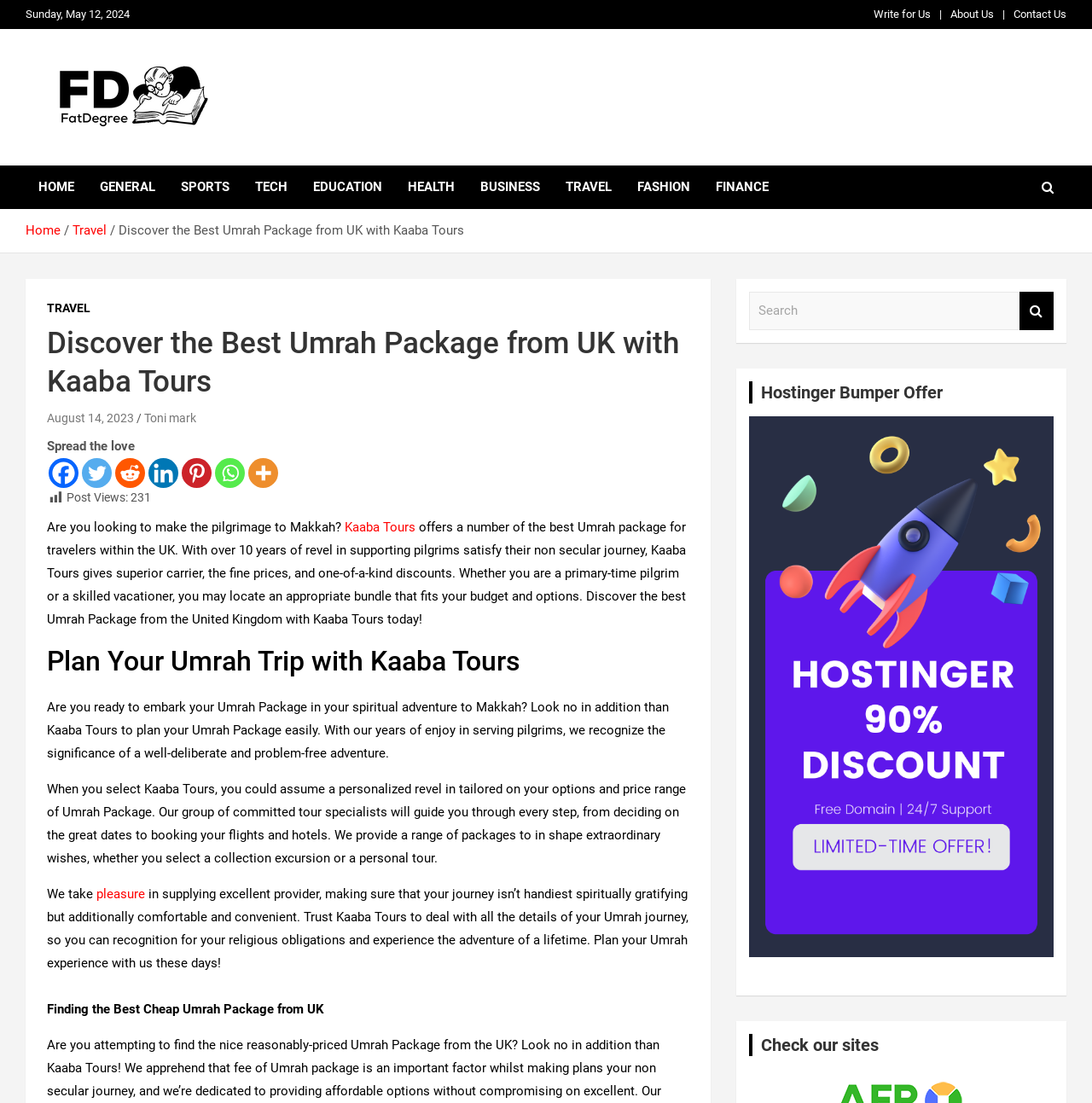Can you extract the primary headline text from the webpage?

Discover the Best Umrah Package from UK with Kaaba Tours